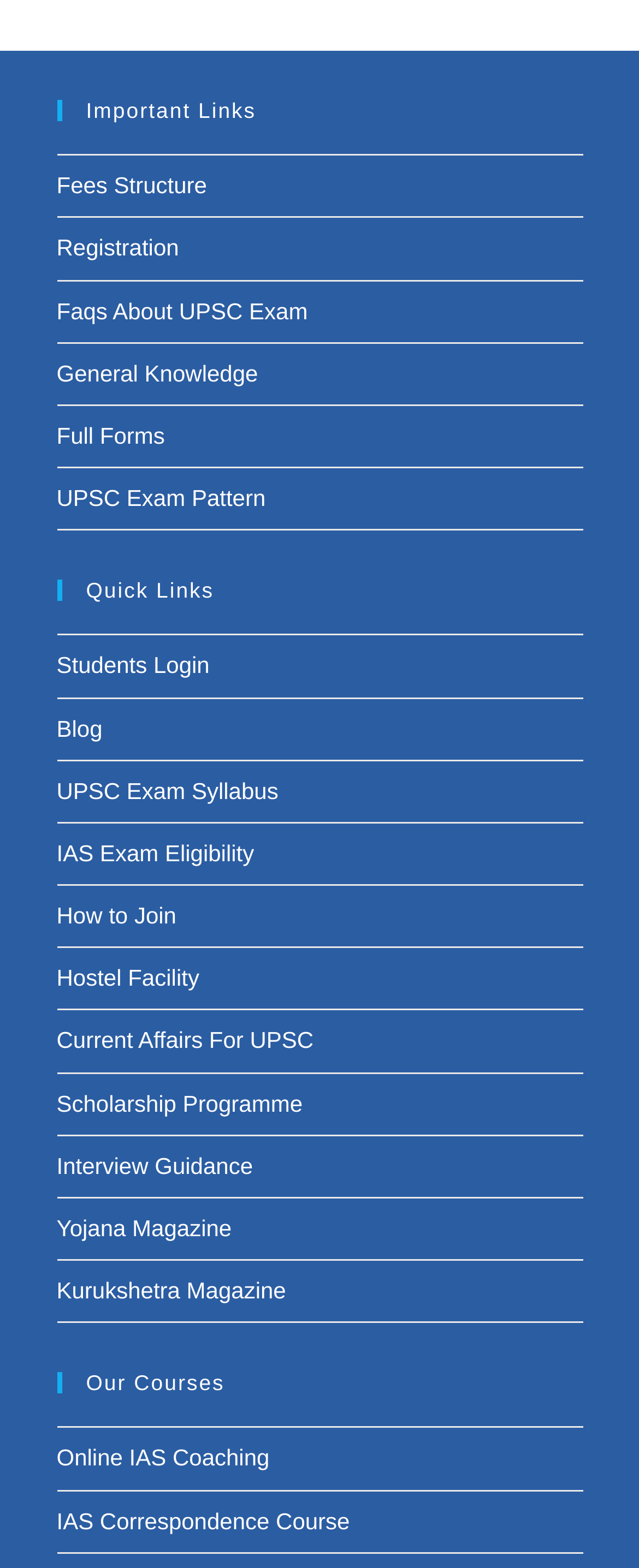Please determine the bounding box coordinates of the element's region to click for the following instruction: "Read about UPSC exam pattern".

[0.088, 0.309, 0.416, 0.326]